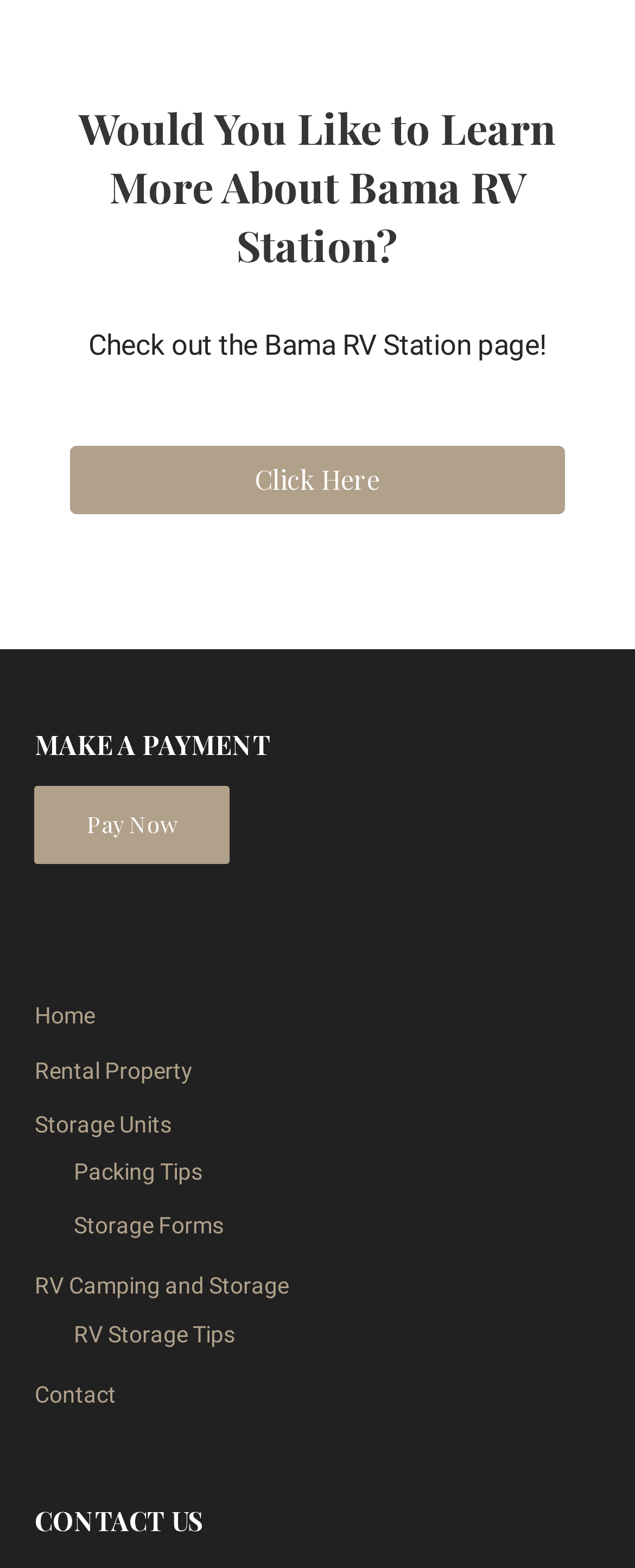Mark the bounding box of the element that matches the following description: "Home".

[0.055, 0.64, 0.15, 0.656]